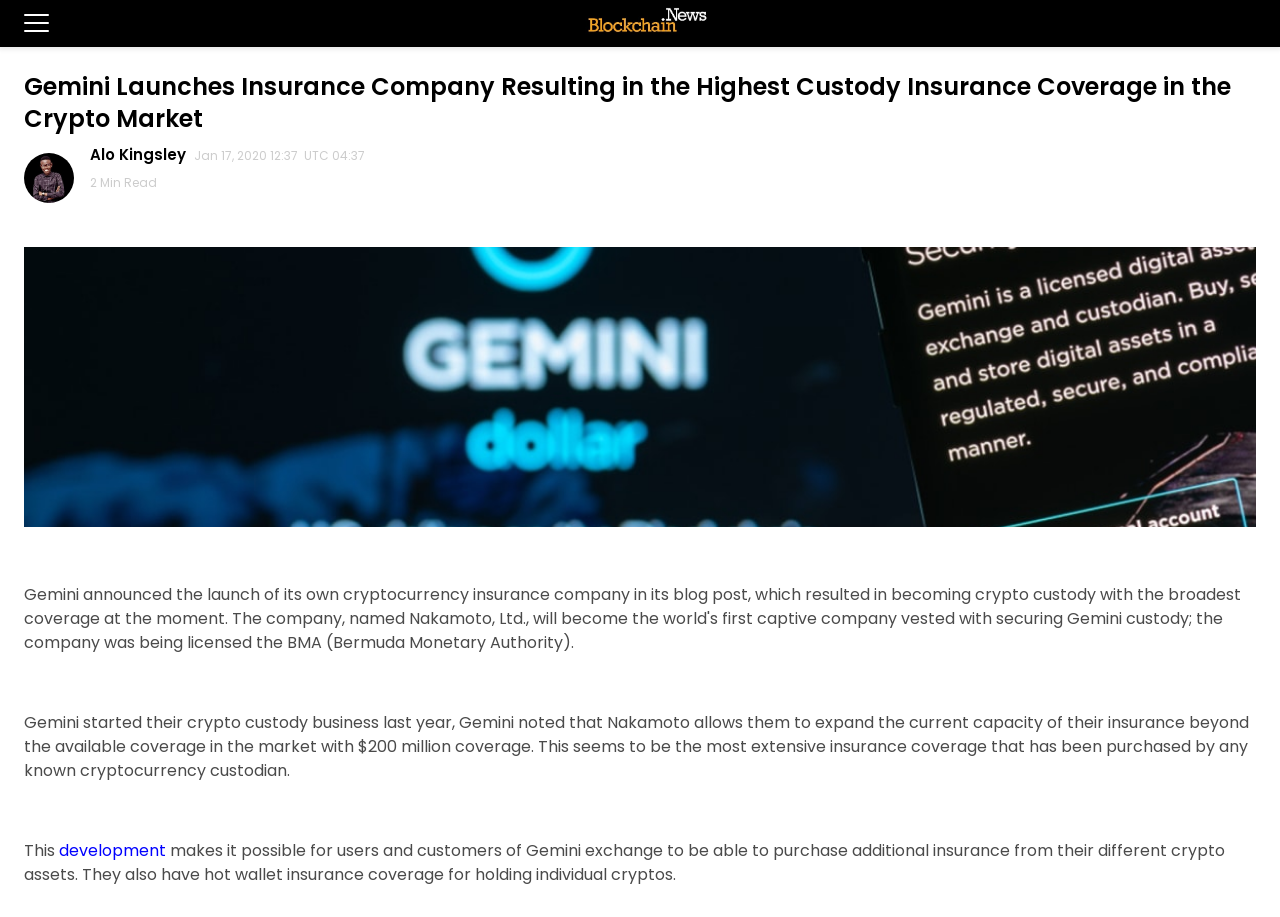Find the bounding box coordinates for the element described here: "Alo Kingsley".

[0.07, 0.157, 0.152, 0.18]